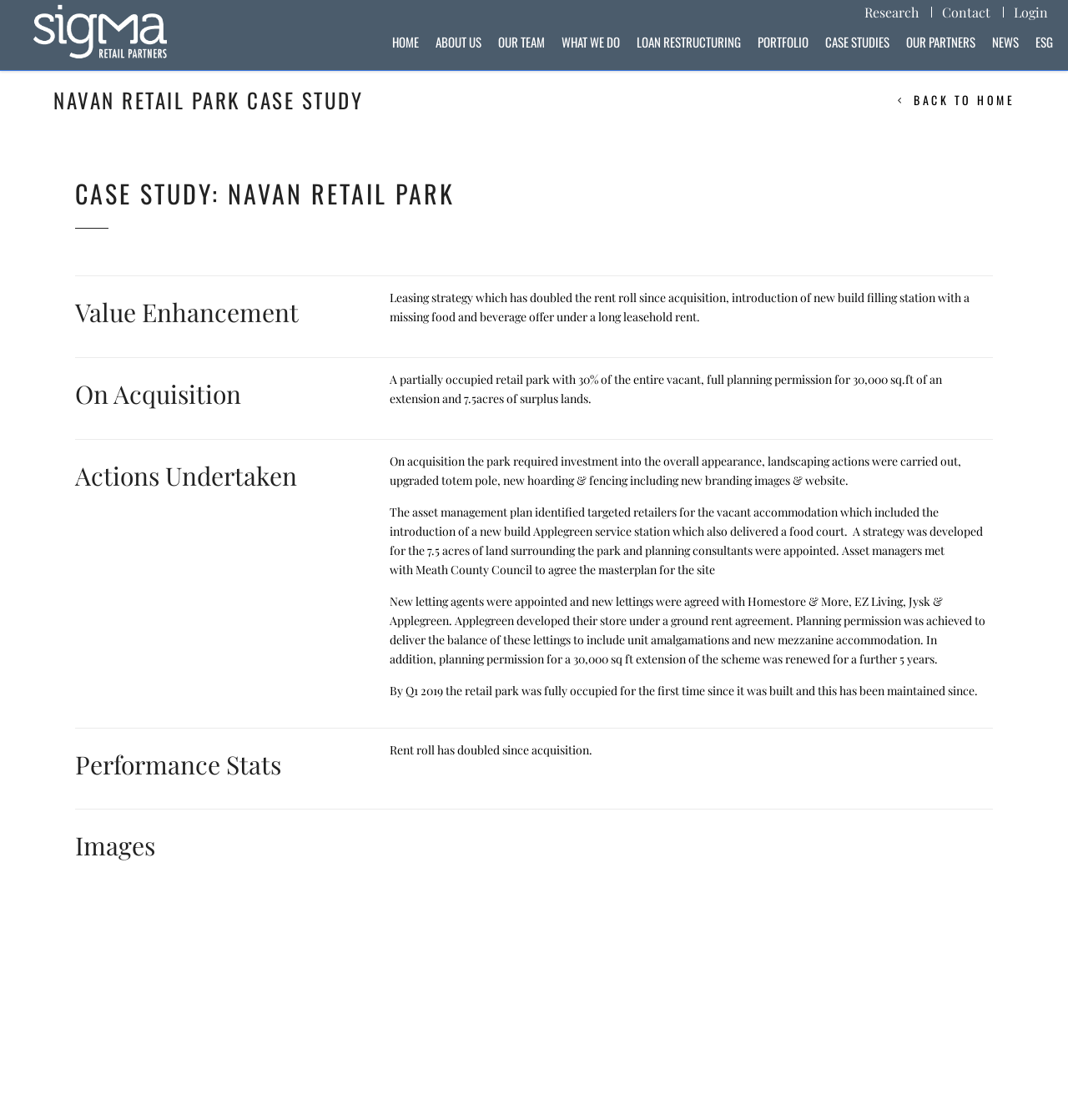Please determine the bounding box coordinates of the element's region to click in order to carry out the following instruction: "Click on the 'Login' link". The coordinates should be four float numbers between 0 and 1, i.e., [left, top, right, bottom].

[0.949, 0.003, 0.981, 0.019]